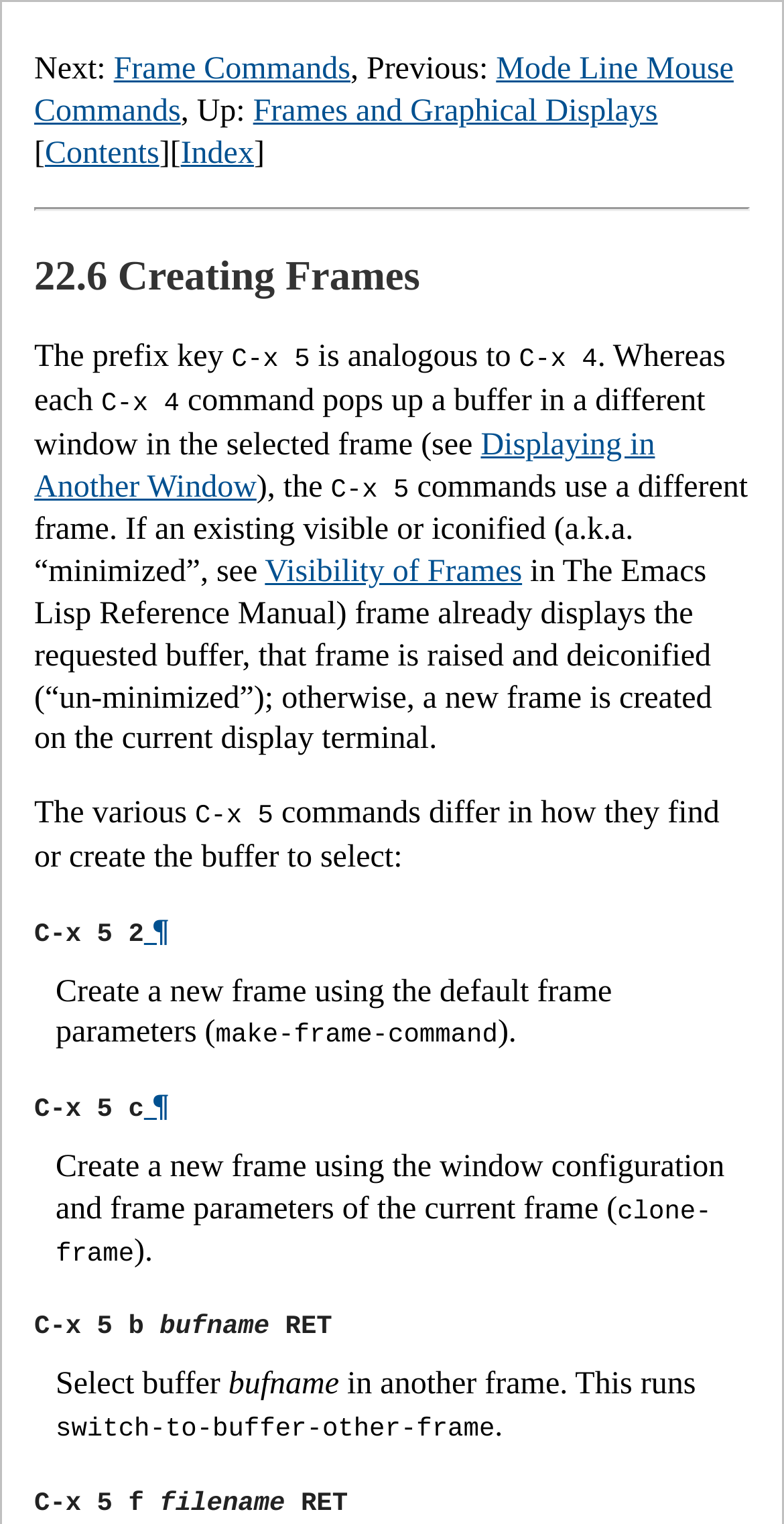Please provide a short answer using a single word or phrase for the question:
What is the key shortcut to go to the next page?

Alt+n